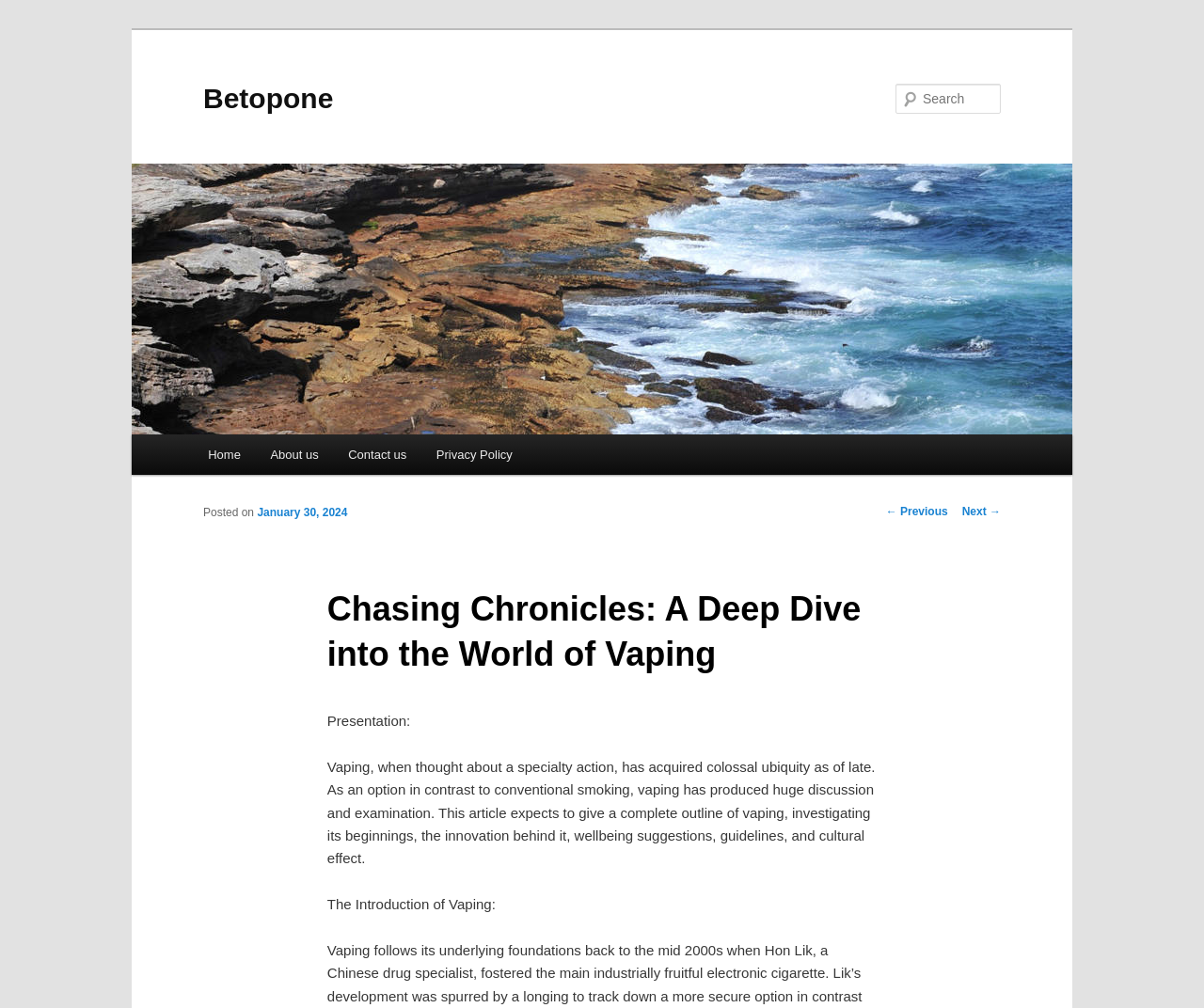What is the purpose of the search bar?
Using the picture, provide a one-word or short phrase answer.

To search the website